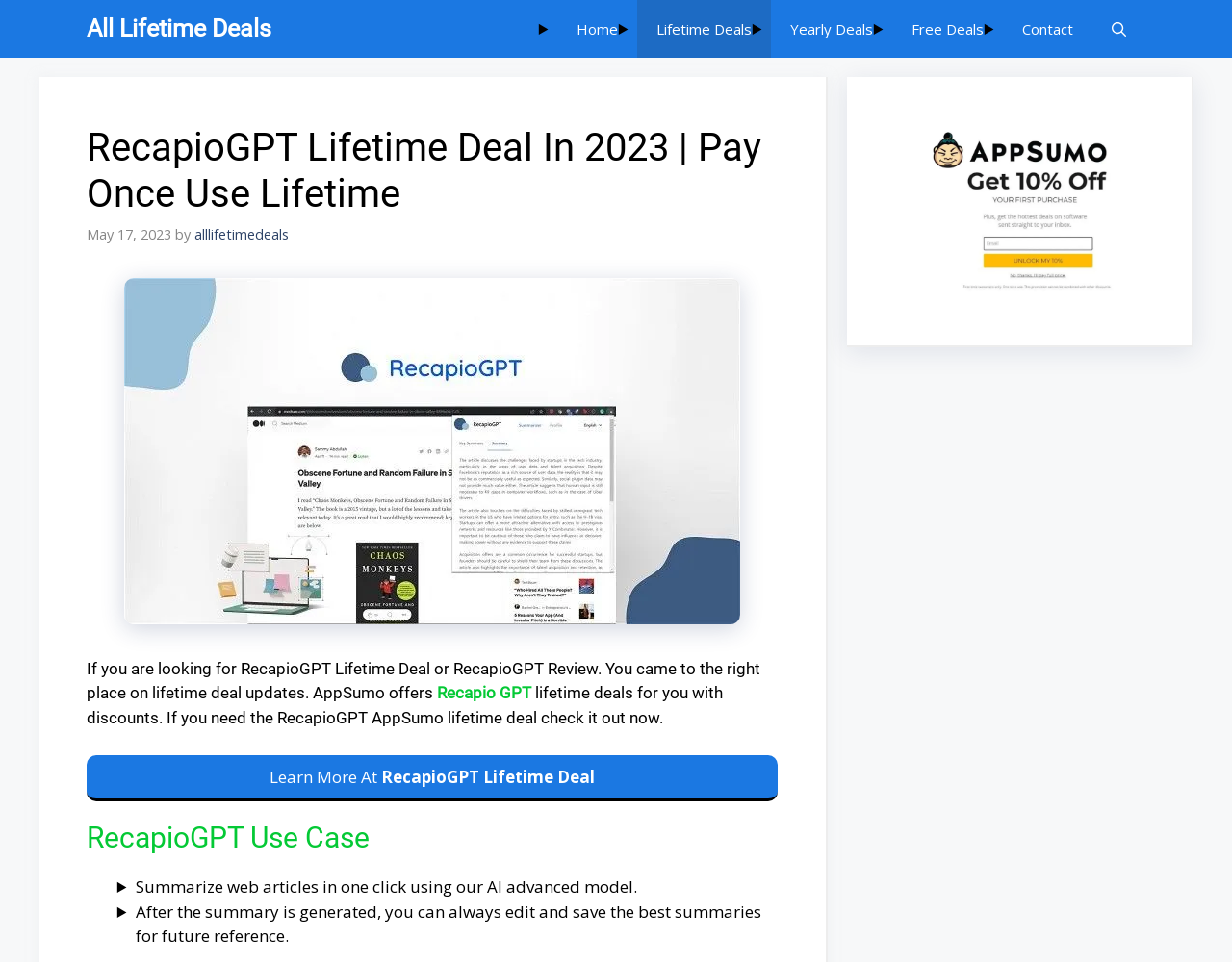Please provide a comprehensive answer to the question below using the information from the image: What can be edited and saved in RecapioGPT?

The webpage mentions that after the summary is generated, you can always 'edit and save the best summaries for future reference'. This information is found in the section titled 'RecapioGPT Use Case'.